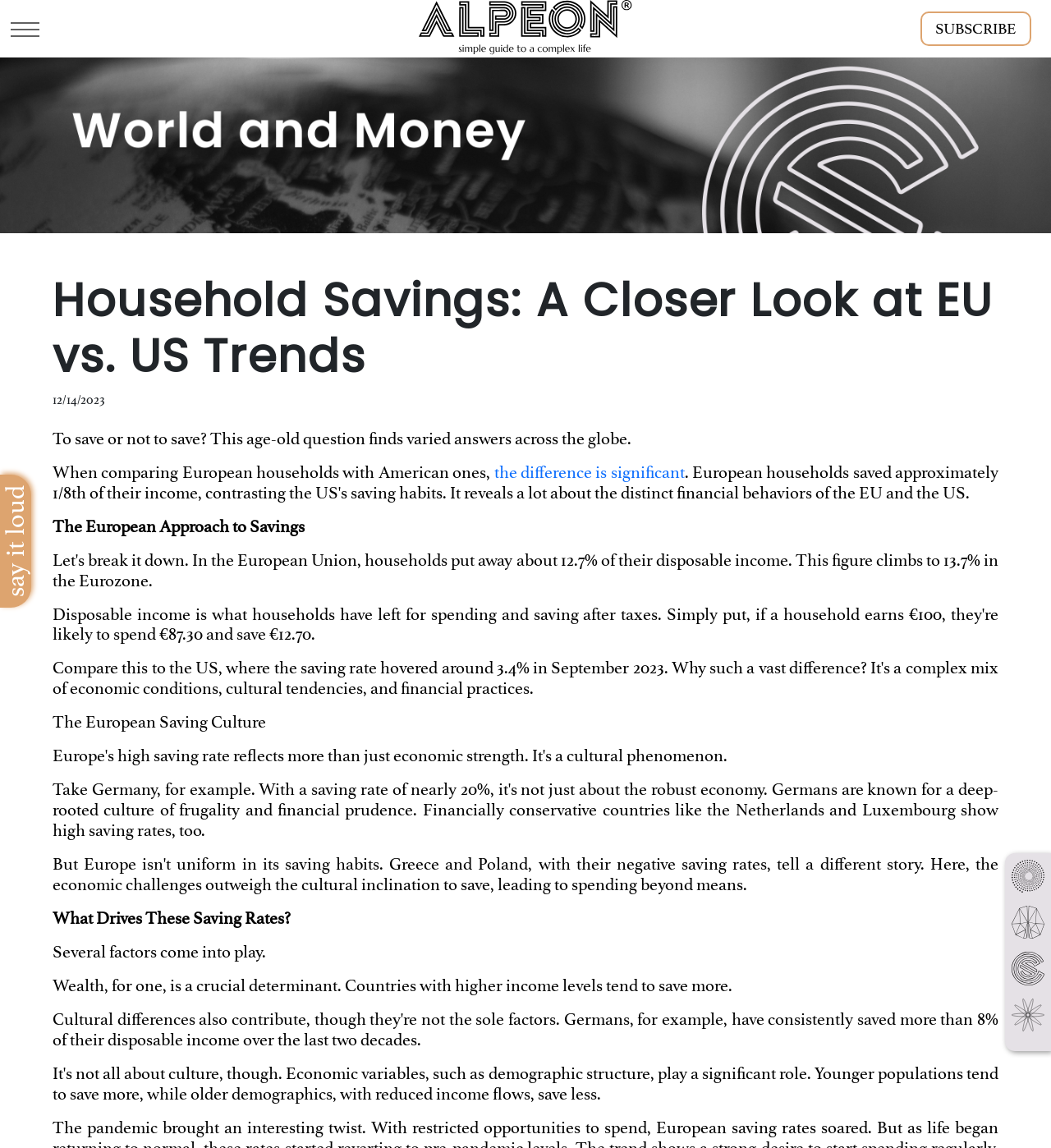Extract the main headline from the webpage and generate its text.

Household Savings: A Closer Look at EU vs. US Trends